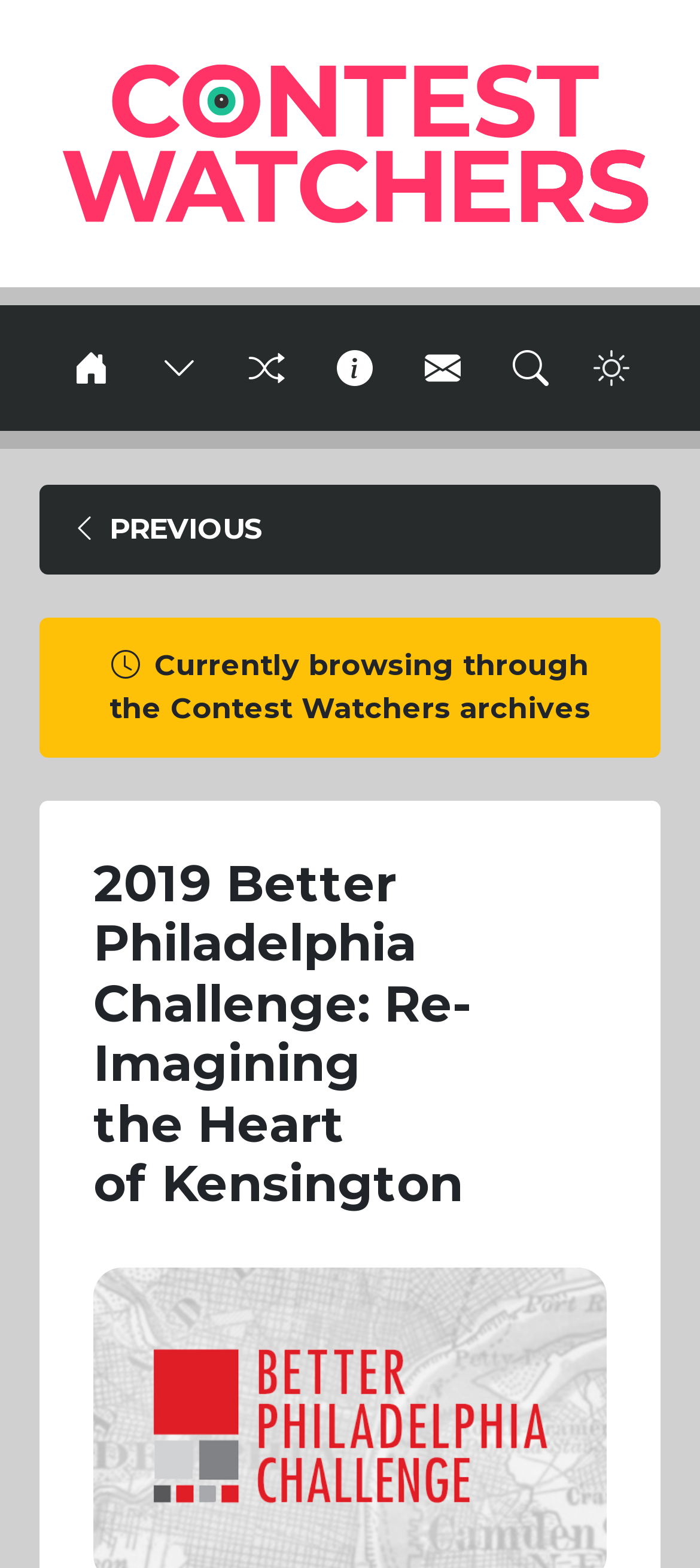Determine the bounding box coordinates of the target area to click to execute the following instruction: "toggle browse contests menu."

[0.204, 0.195, 0.314, 0.275]